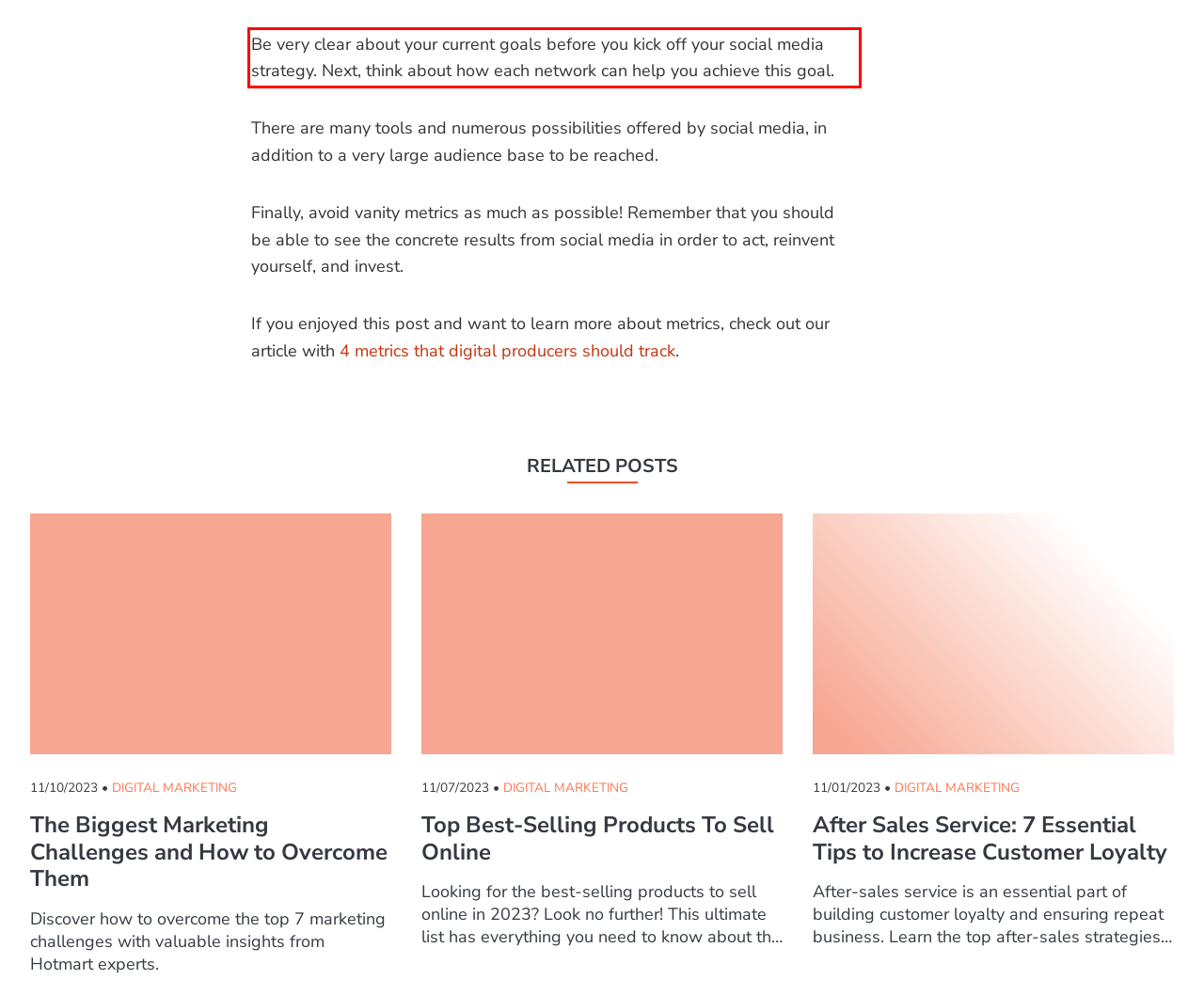Review the webpage screenshot provided, and perform OCR to extract the text from the red bounding box.

Be very clear about your current goals before you kick off your social media strategy. Next, think about how each network can help you achieve this goal.